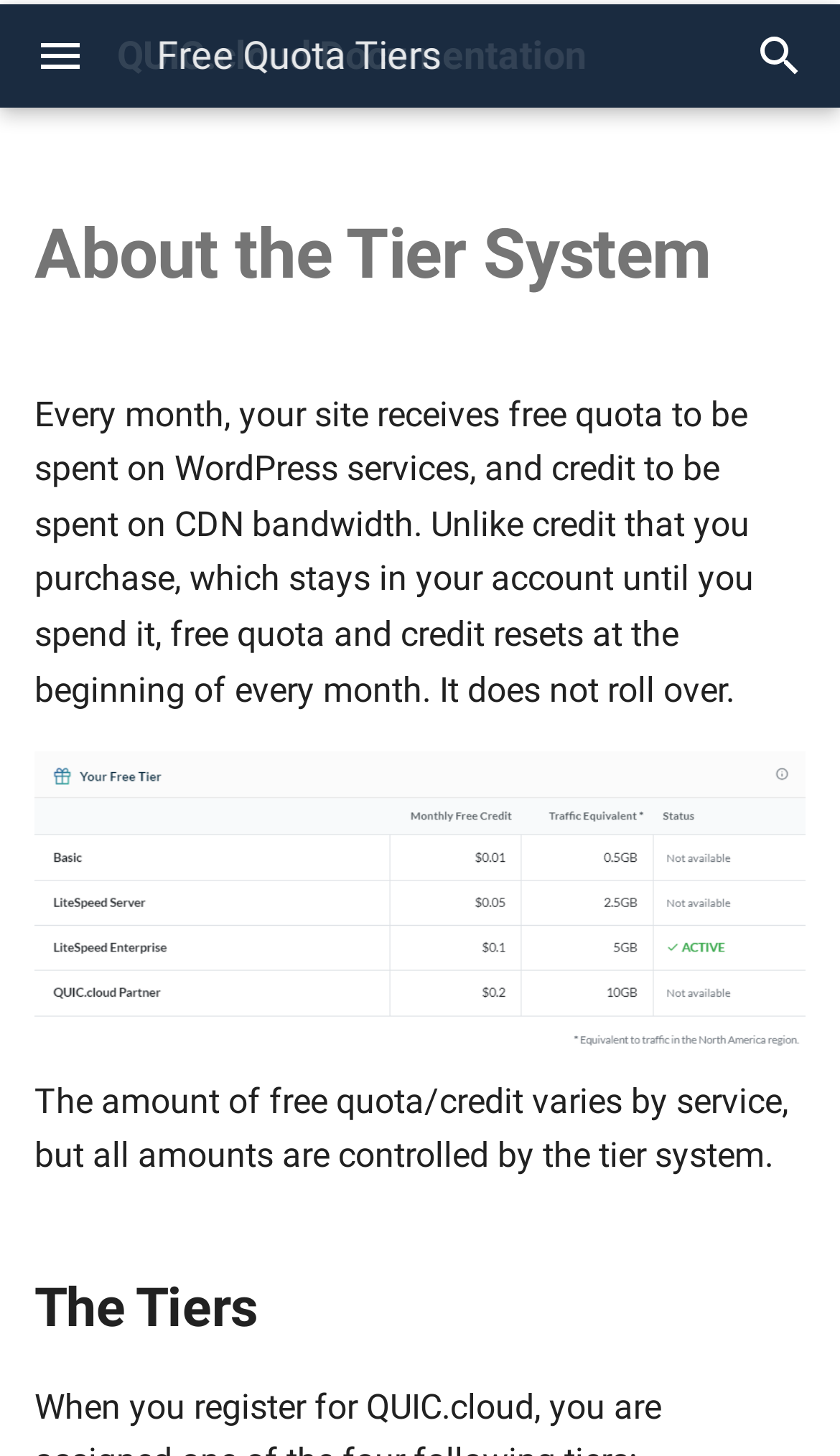What is the topic of the 'Online Services' navigation section?
Please answer the question as detailed as possible based on the image.

I explored the 'Online Services' navigation section and found links to various topics, including Image Optimization, Page Optimization, Low-Quality Image Placeholders, and more.